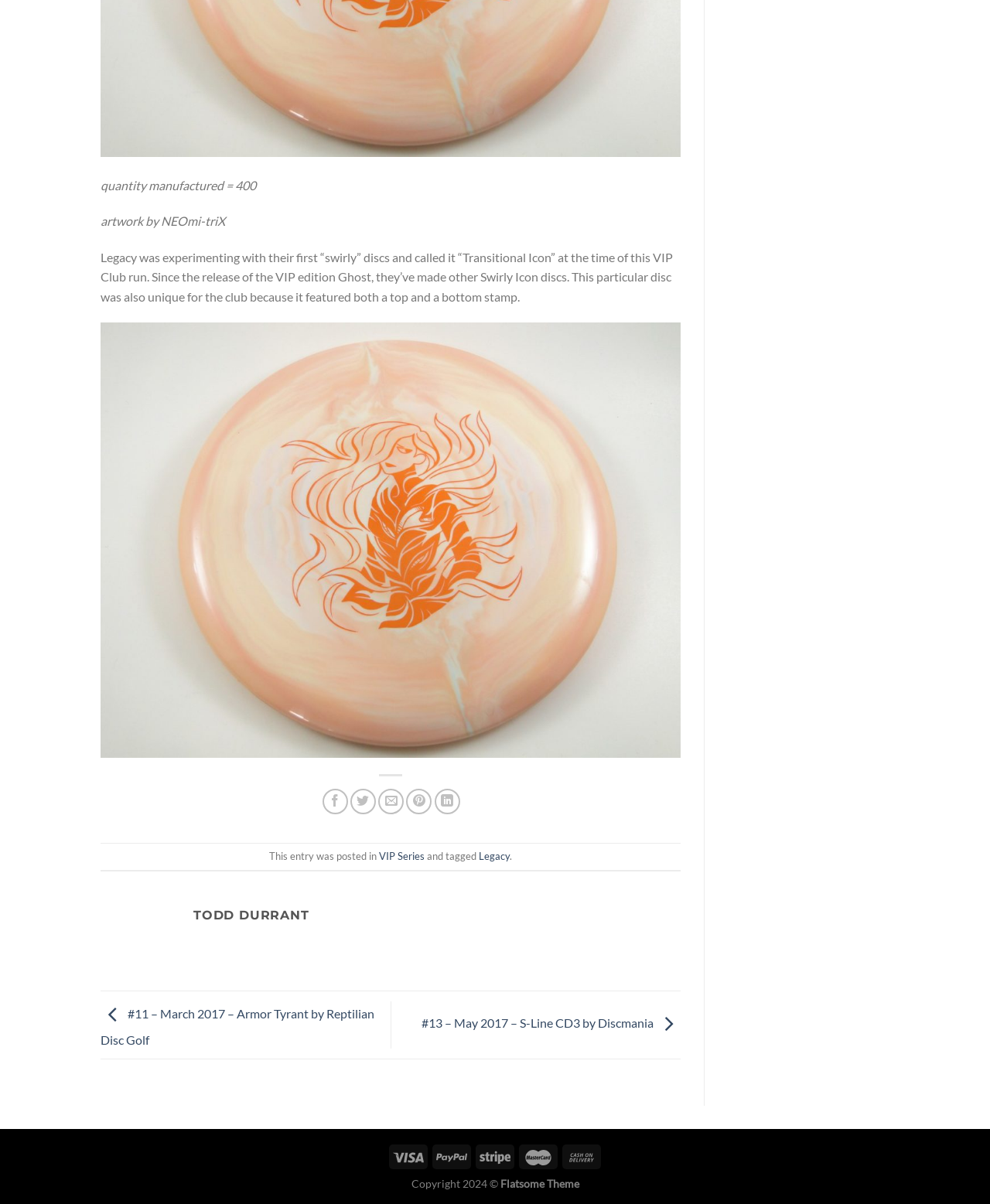Locate the UI element described by VIP Series and provide its bounding box coordinates. Use the format (top-left x, top-left y, bottom-right x, bottom-right y) with all values as floating point numbers between 0 and 1.

[0.383, 0.706, 0.429, 0.716]